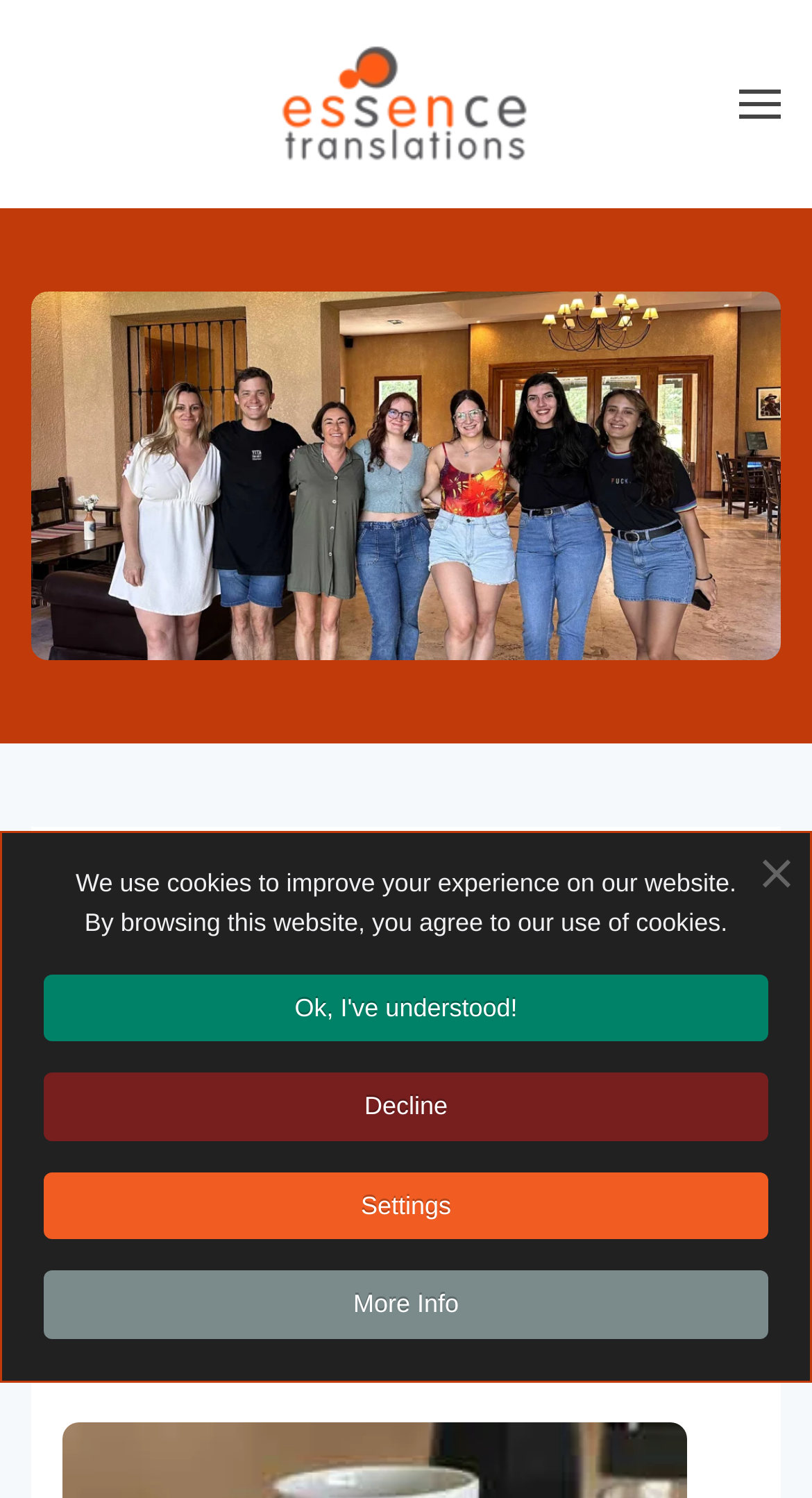Who wrote the article? Based on the screenshot, please respond with a single word or phrase.

Federico Bones